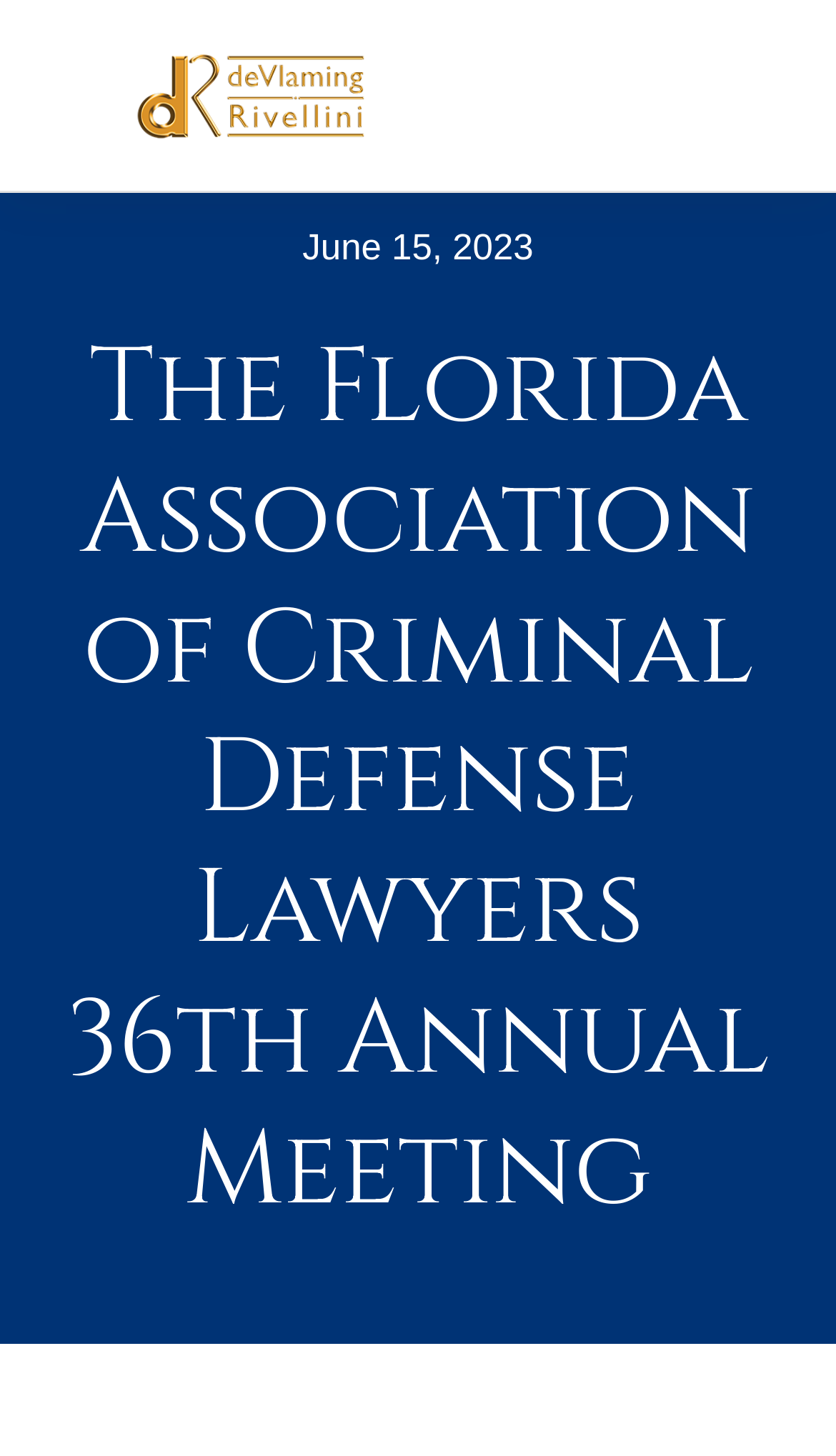Identify and provide the title of the webpage.

The Florida Association of Criminal Defense Lawyers 36th Annual Meeting